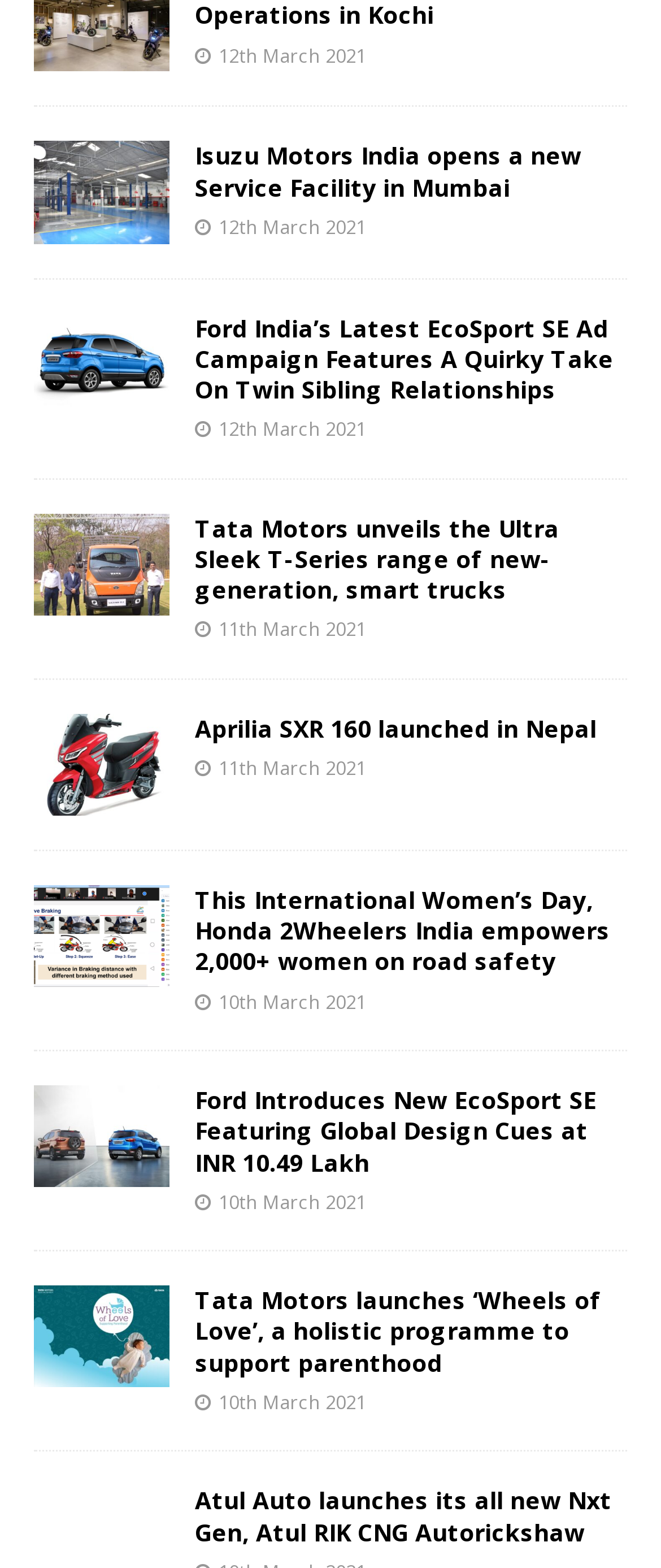Please determine the bounding box coordinates of the element to click in order to execute the following instruction: "Check out Aprilia SXR 160 launch in Nepal". The coordinates should be four float numbers between 0 and 1, specified as [left, top, right, bottom].

[0.051, 0.455, 0.256, 0.52]